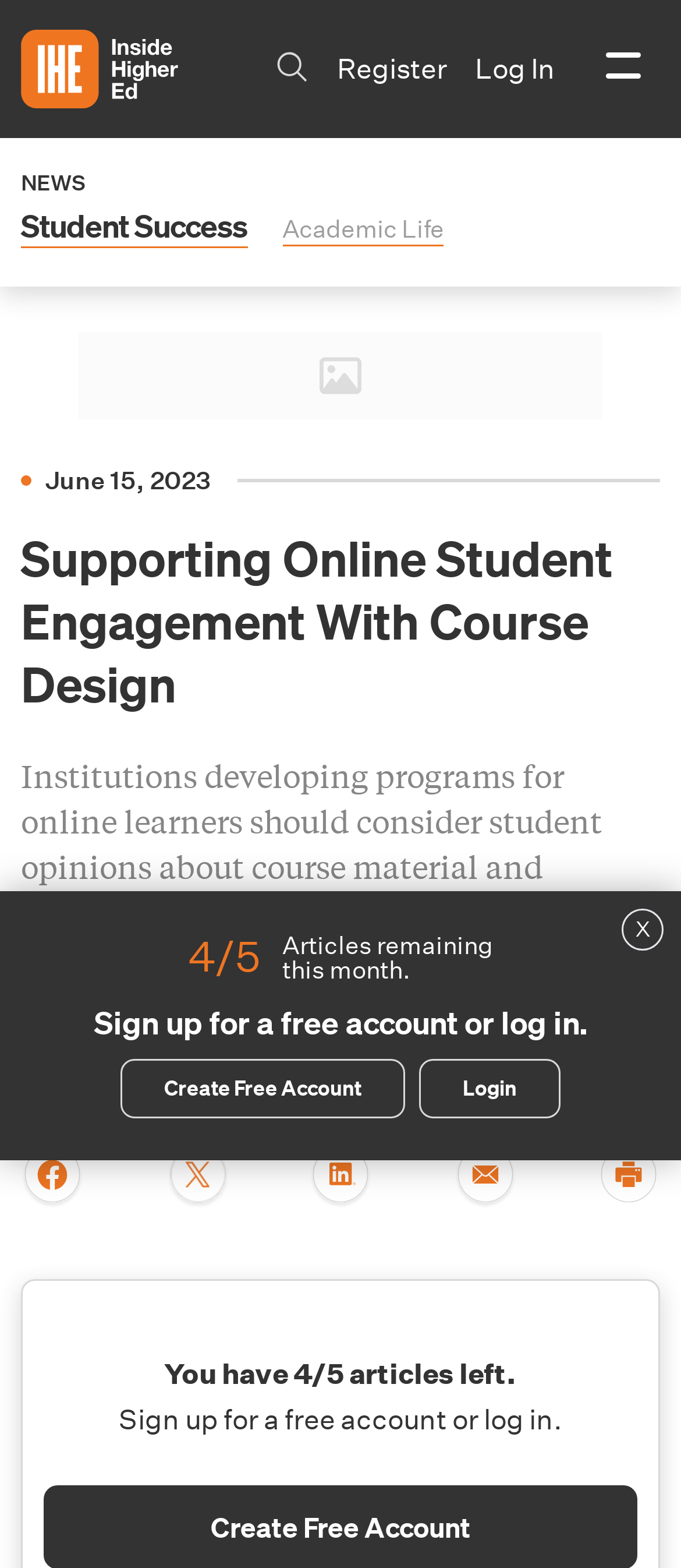Using the provided element description "parent_node: Search title="Menu"", determine the bounding box coordinates of the UI element.

[0.856, 0.025, 0.969, 0.064]